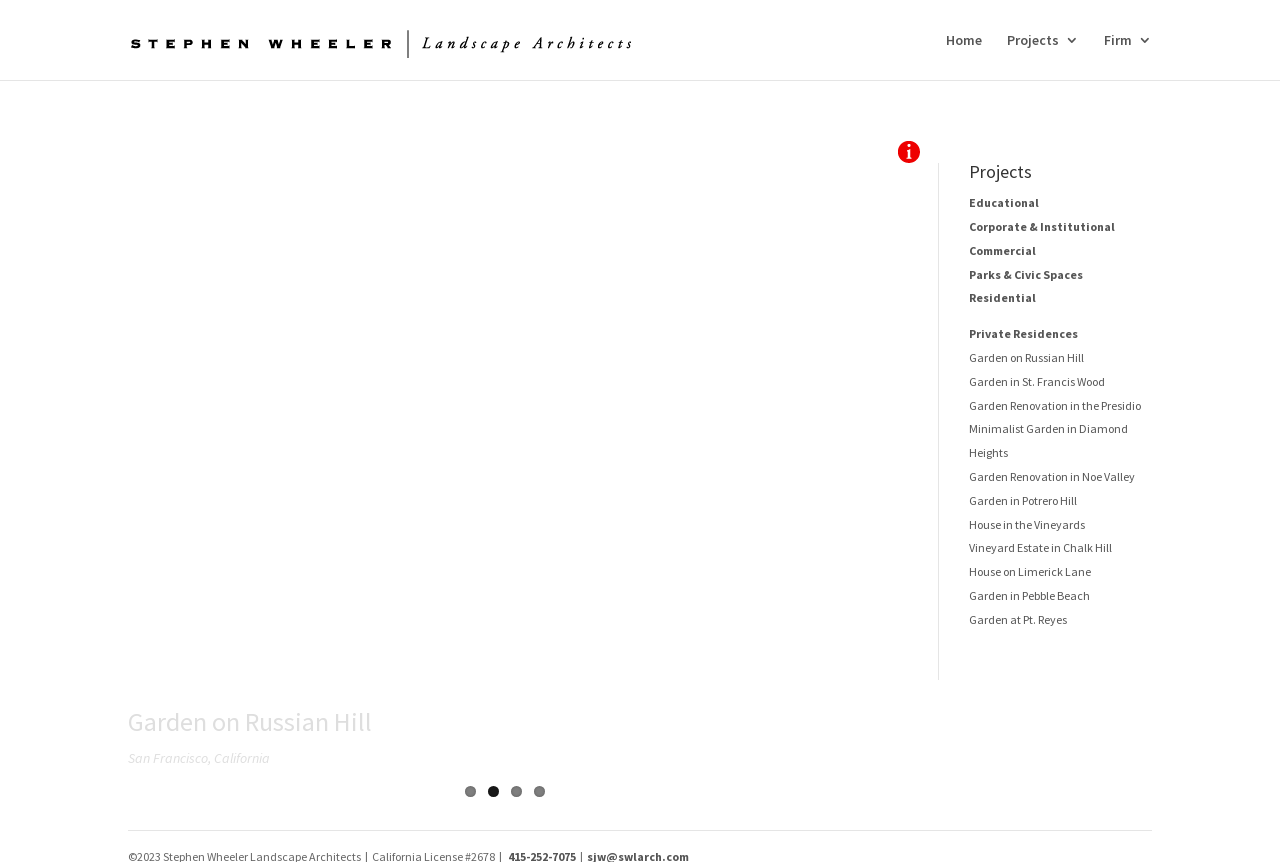What is the location of the Garden on Russian Hill?
Please provide a single word or phrase as your answer based on the image.

San Francisco, California